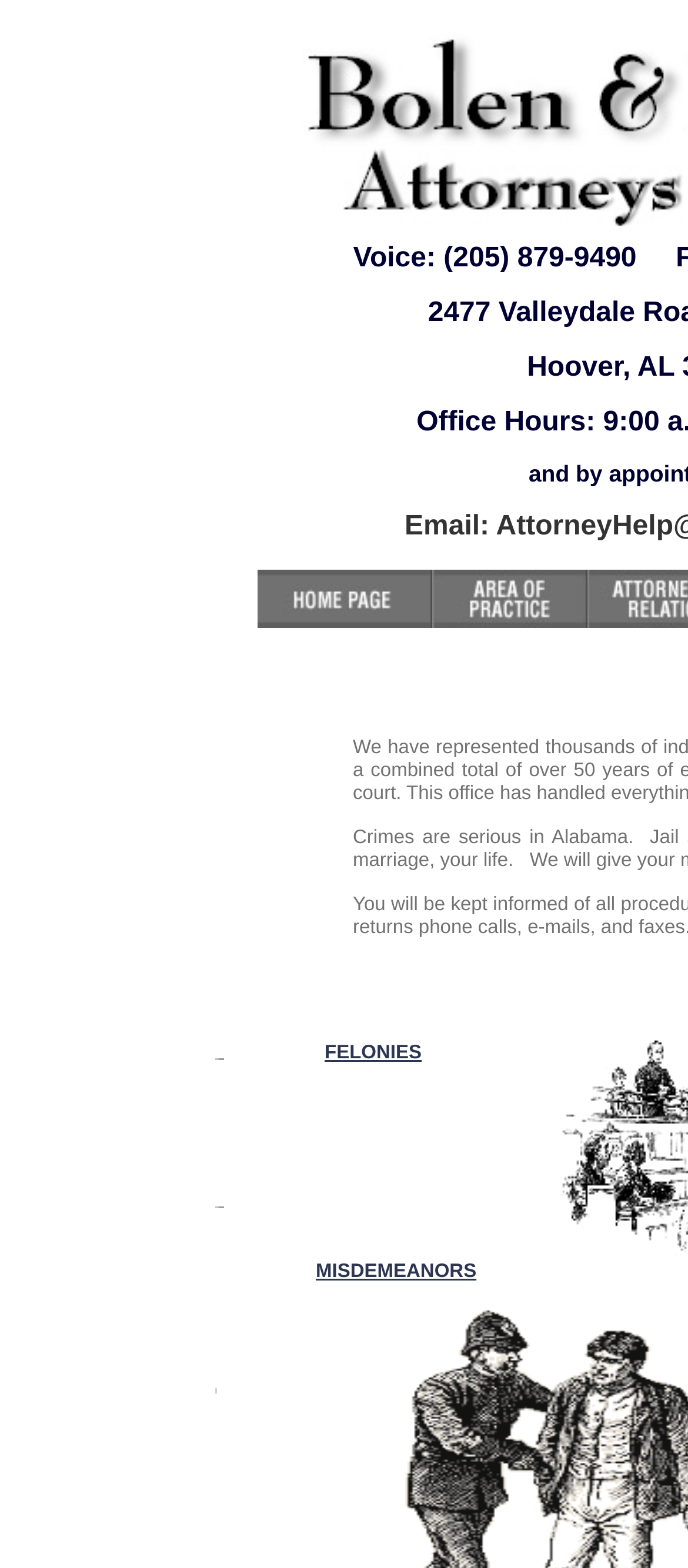Use a single word or phrase to answer the following:
What is the section above 'FELONIES'?

Areas of Practice